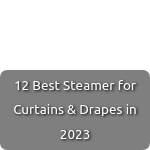Give a one-word or short phrase answer to this question: 
What year is the list focused on?

2023